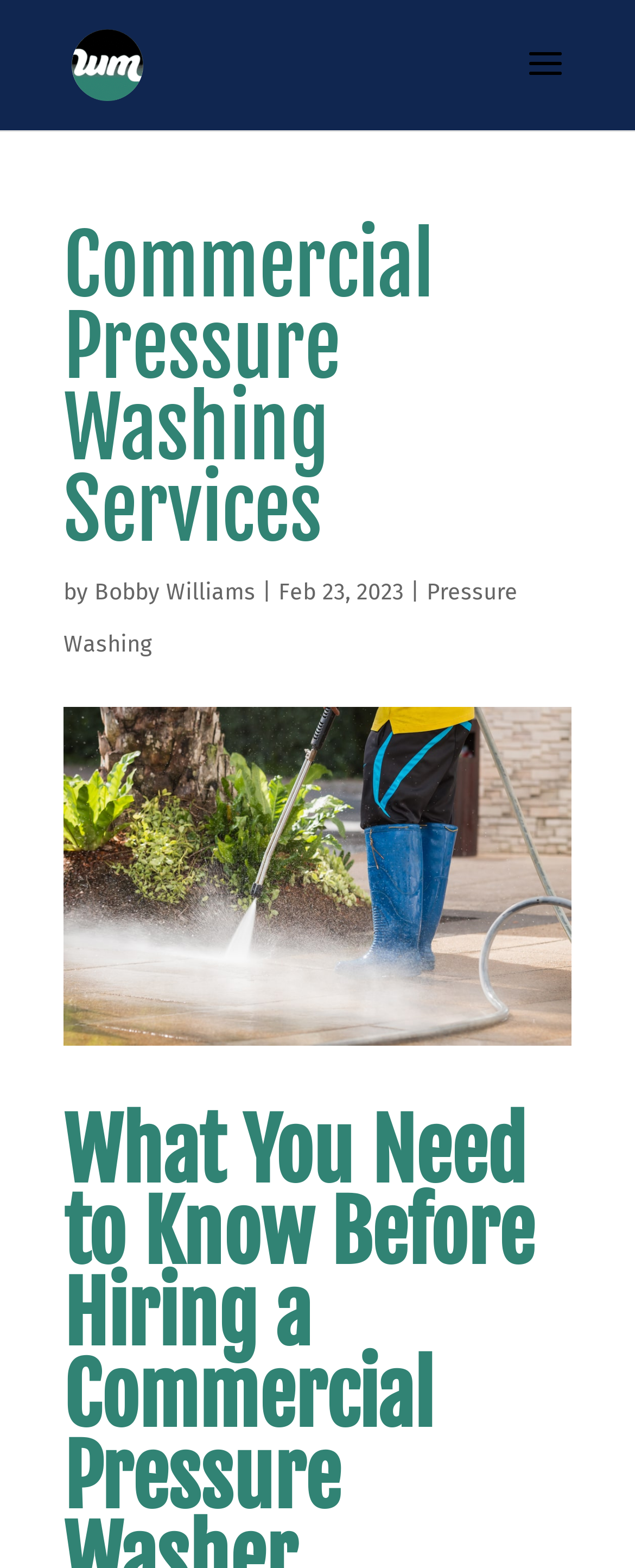Write a detailed summary of the webpage, including text, images, and layout.

The webpage is about commercial pressure washing services, specifically highlighting the importance of knowing certain things before hiring a commercial pressure washer. 

At the top left of the page, there is a link and an image, both with the text "Wash Masters Window Cleaners & Pressure Washing". 

Below this, a large heading "Commercial Pressure Washing Services" spans across the page, taking up most of the width. 

Underneath the heading, there is a line of text that includes the author's name "Bobby Williams", the date "Feb 23, 2023", and a link to "Pressure Washing", separated by vertical lines. 

To the right of this line of text, there is a large image related to "Power Washing Prices", which takes up a significant portion of the page.